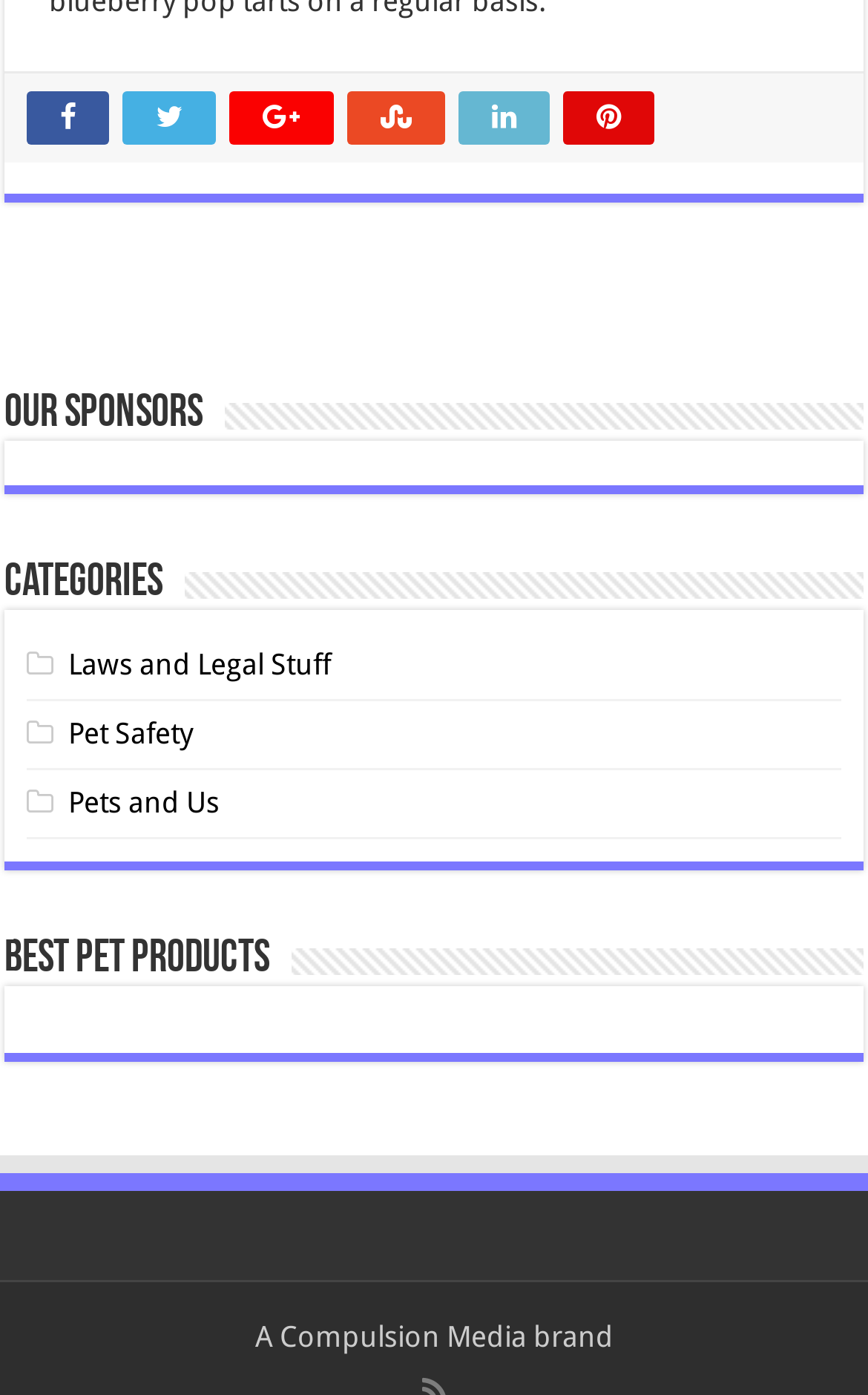Find the bounding box coordinates for the UI element whose description is: "Gallery". The coordinates should be four float numbers between 0 and 1, in the format [left, top, right, bottom].

None